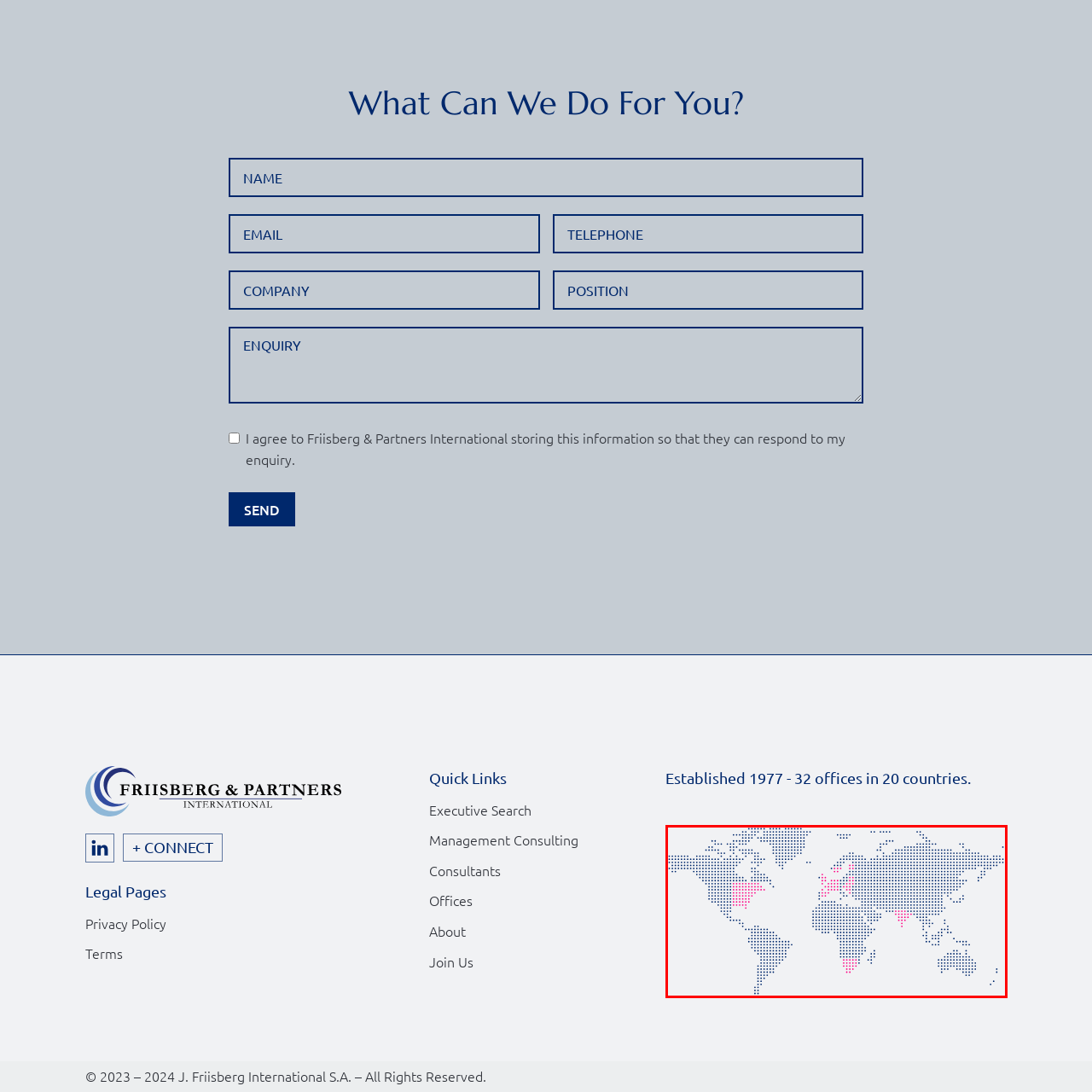What sectors could the organization be in?
Look closely at the image inside the red bounding box and answer the question with as much detail as possible.

The visualization of the global reach, connections, or presence suggests an organization with a diverse international footprint, possibly in sectors like consulting or executive search.